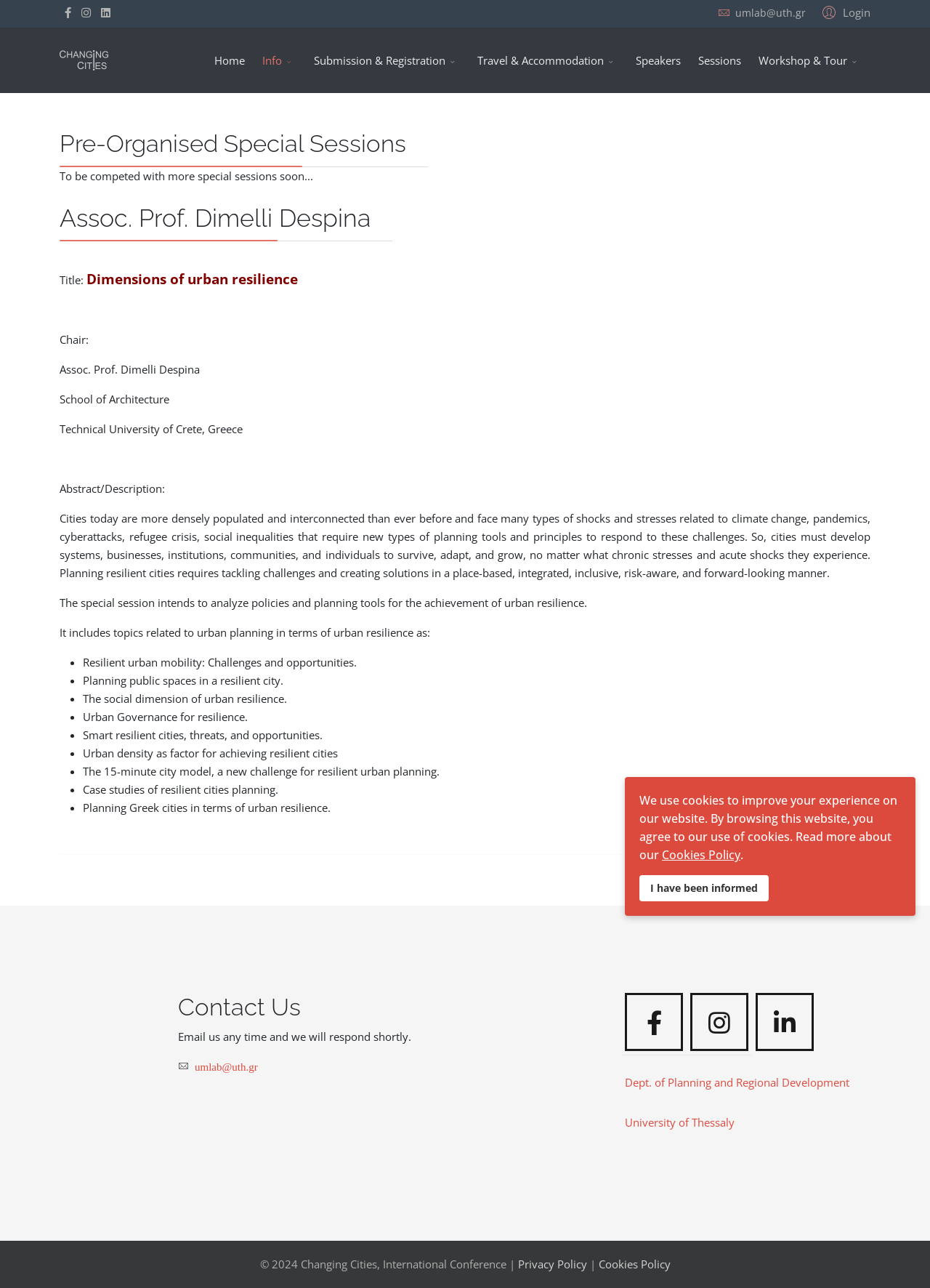Pinpoint the bounding box coordinates for the area that should be clicked to perform the following instruction: "View the Home page".

[0.221, 0.021, 0.273, 0.072]